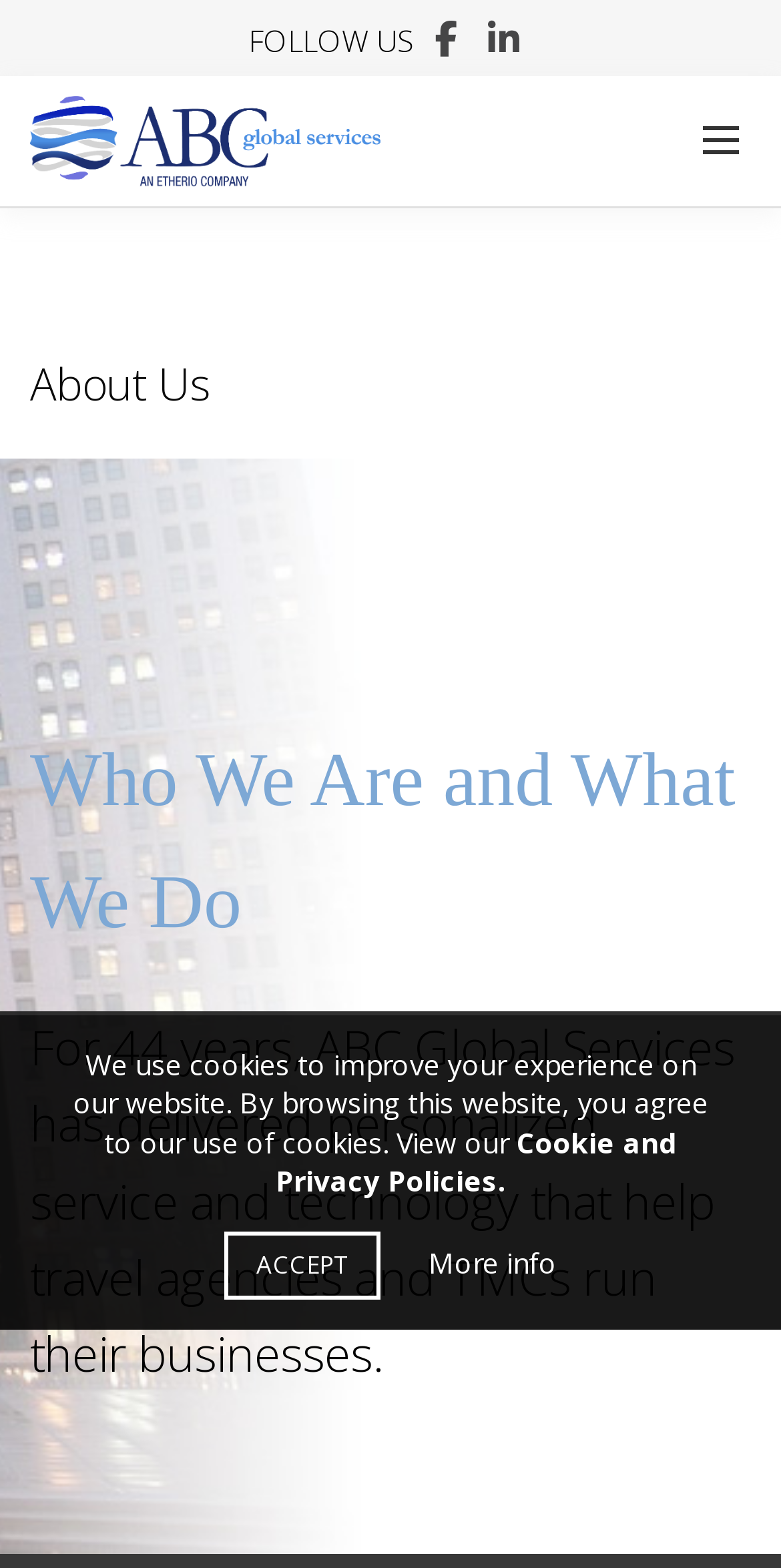What is the duration of the company's service?
Respond with a short answer, either a single word or a phrase, based on the image.

44 years